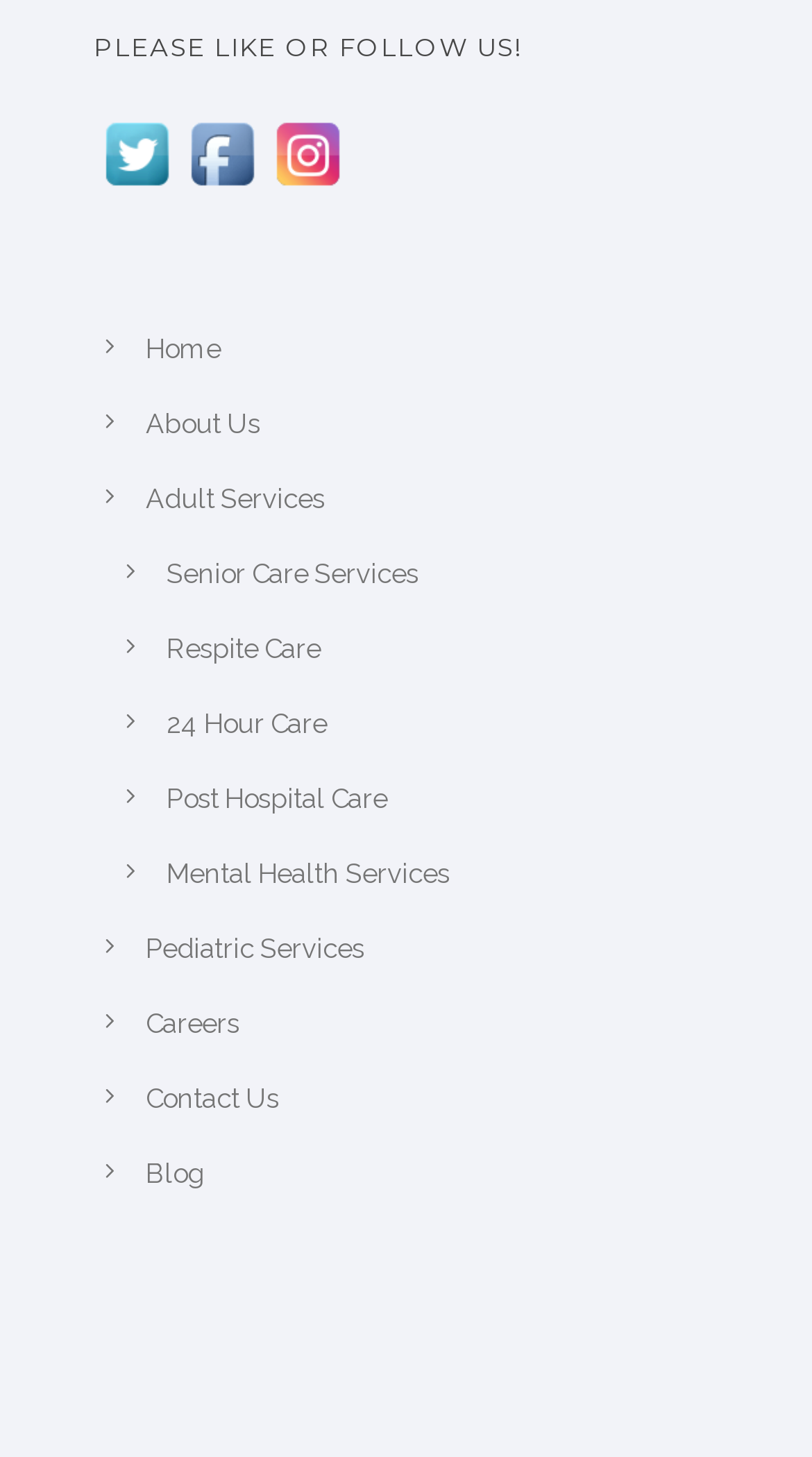Please identify the coordinates of the bounding box for the clickable region that will accomplish this instruction: "Learn about Adult Services".

[0.179, 0.332, 0.4, 0.354]